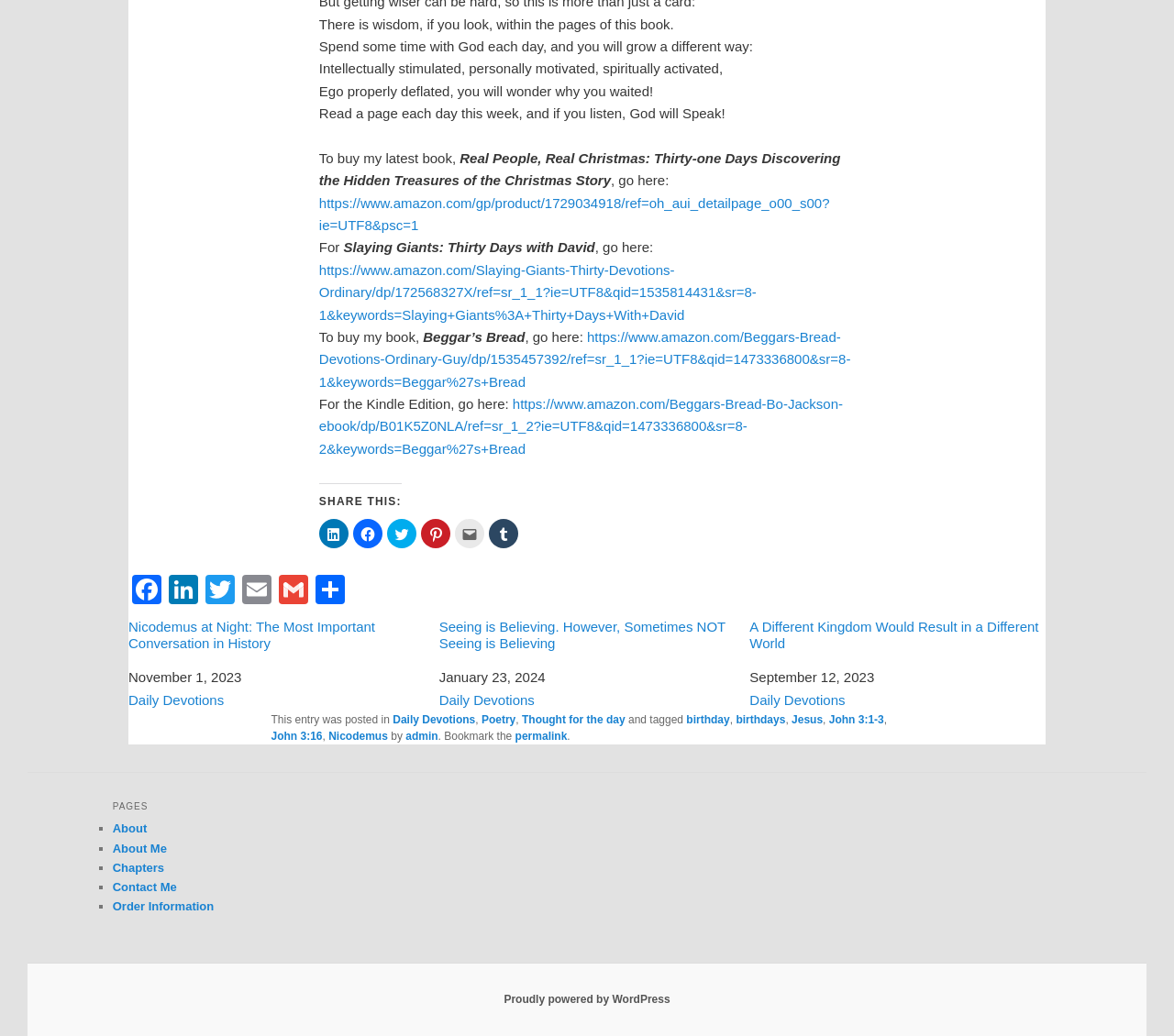How many social media platforms are available for sharing?
Look at the image and respond to the question as thoroughly as possible.

There are six social media platforms available for sharing, which are LinkedIn, Facebook, Twitter, Pinterest, Email, and Tumblr. These platforms are represented by buttons with the corresponding logos.